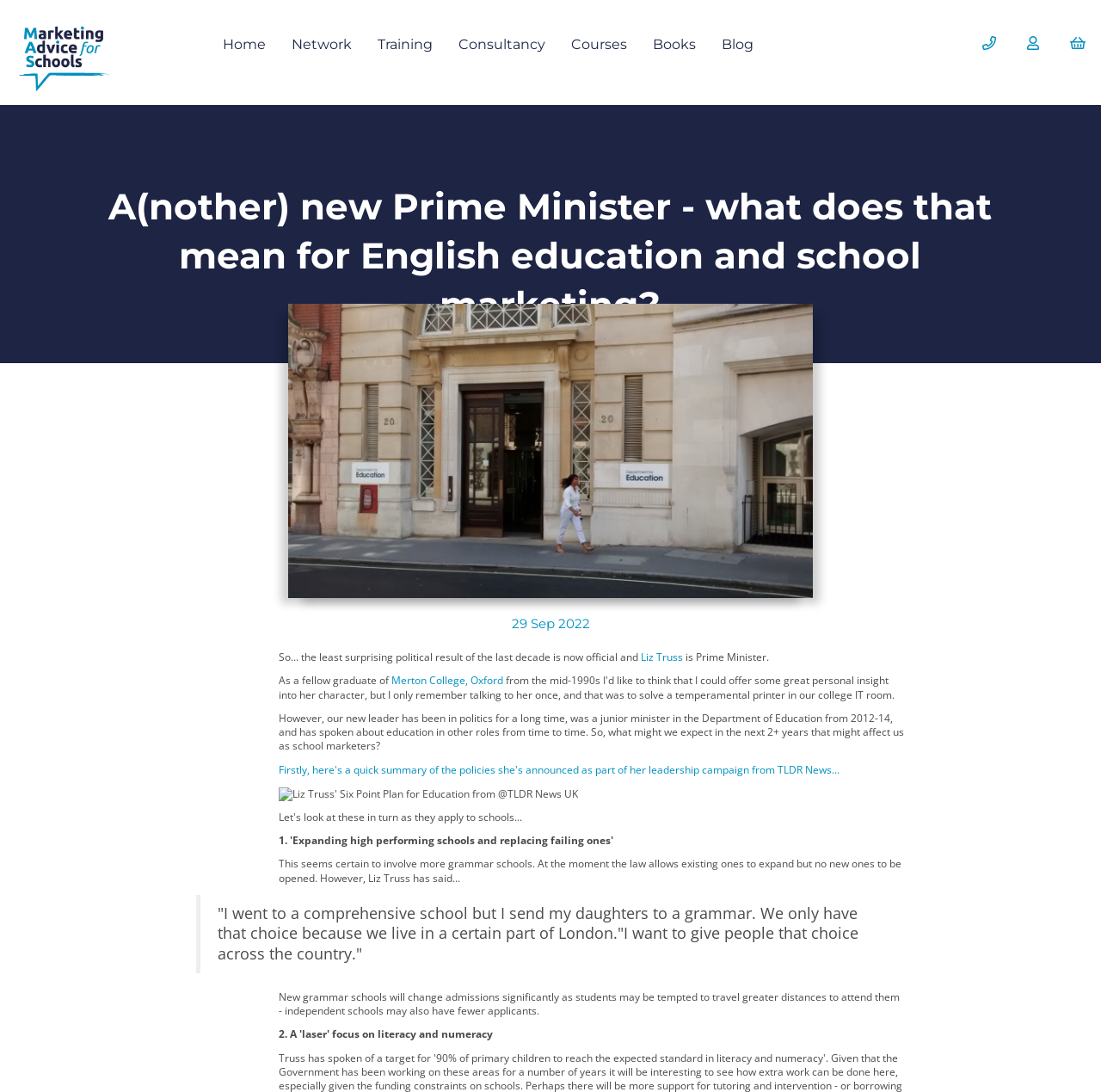Respond to the question with just a single word or phrase: 
What is the topic of the article?

English education and school marketing